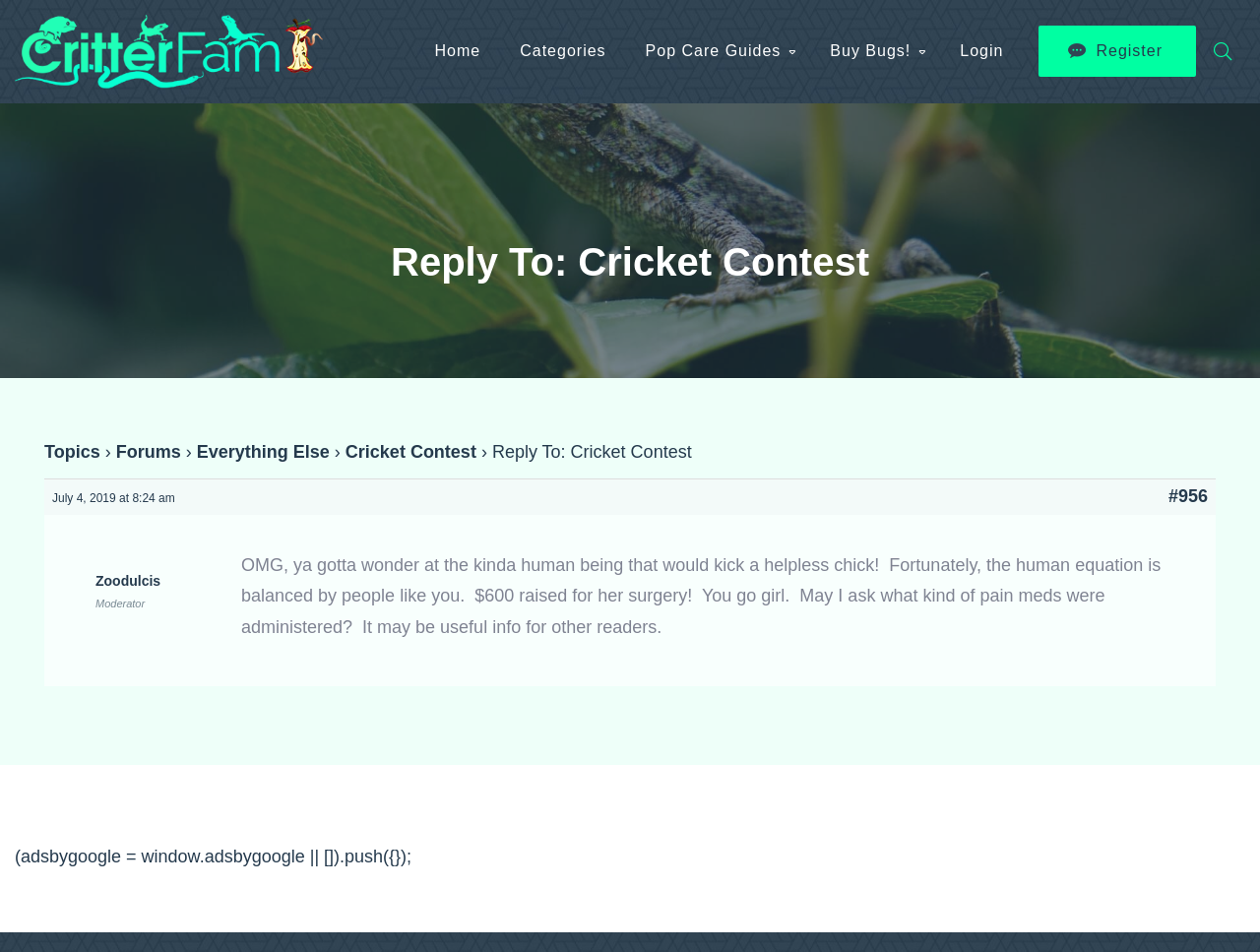Provide a short answer using a single word or phrase for the following question: 
What is the name of the forum?

The Critter Depot Forum